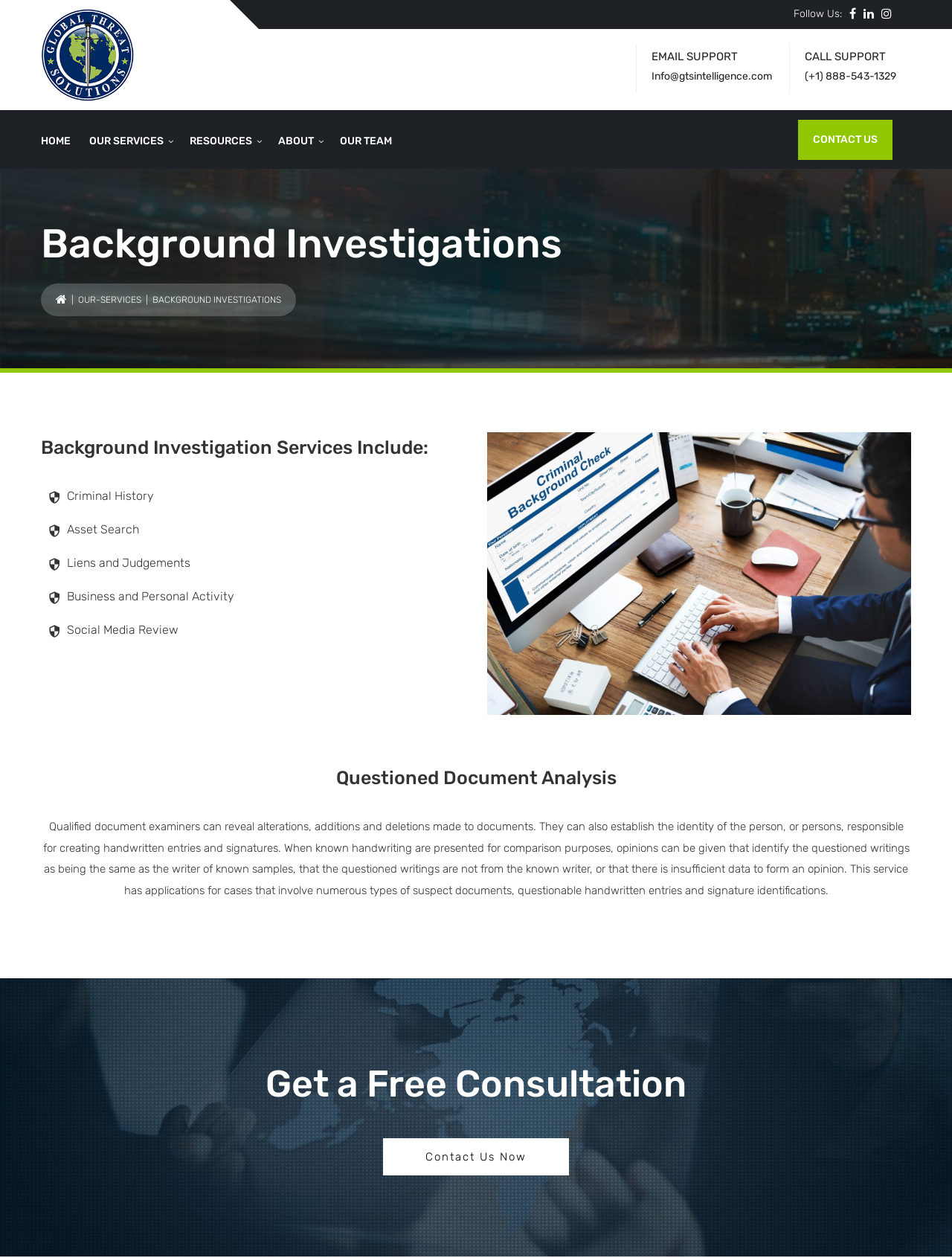What is the purpose of questioned document analysis?
Answer with a single word or short phrase according to what you see in the image.

To reveal alterations and identify handwriting